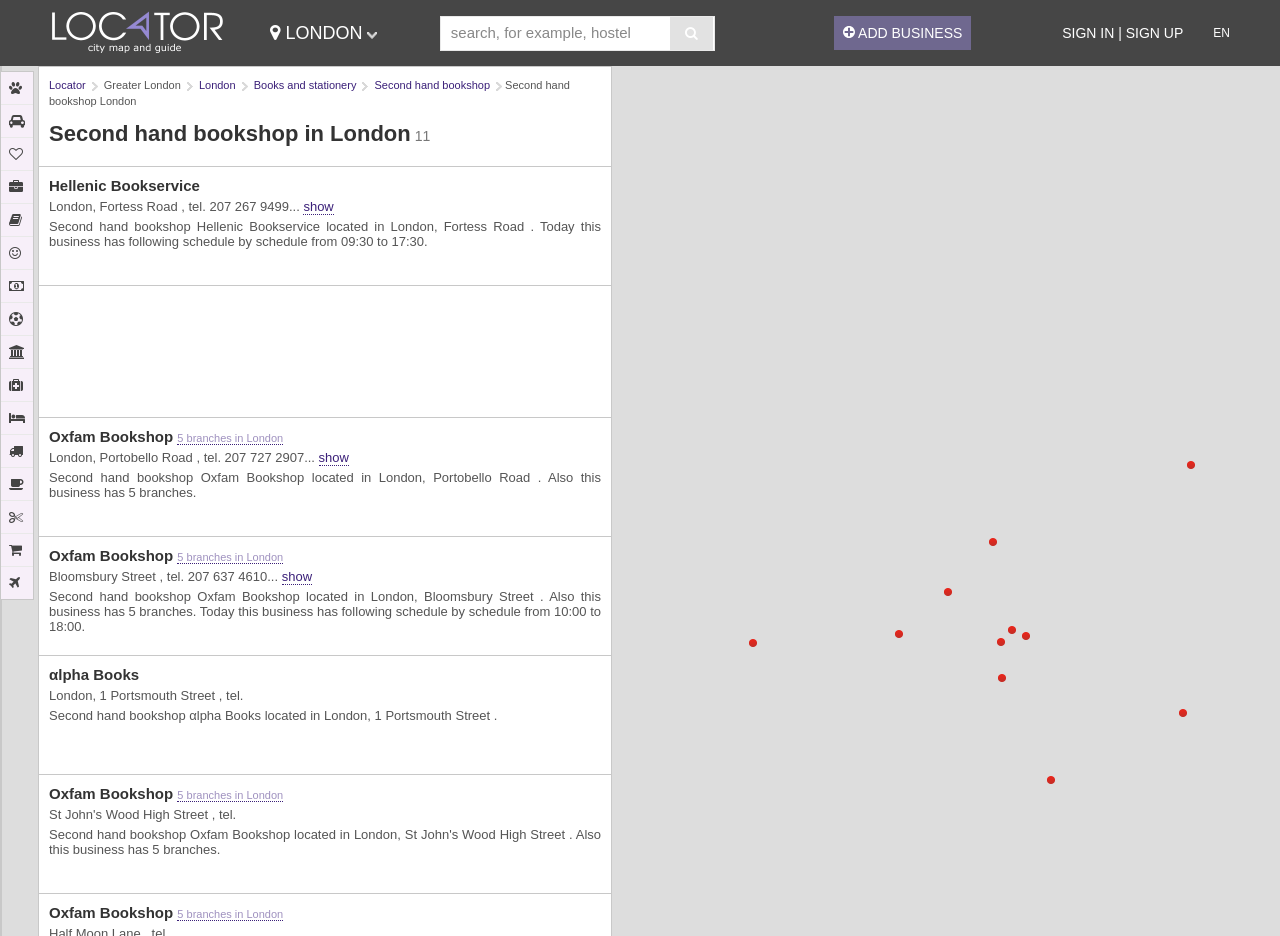Please specify the bounding box coordinates for the clickable region that will help you carry out the instruction: "View the map of bookshops".

[0.038, 0.082, 0.47, 0.116]